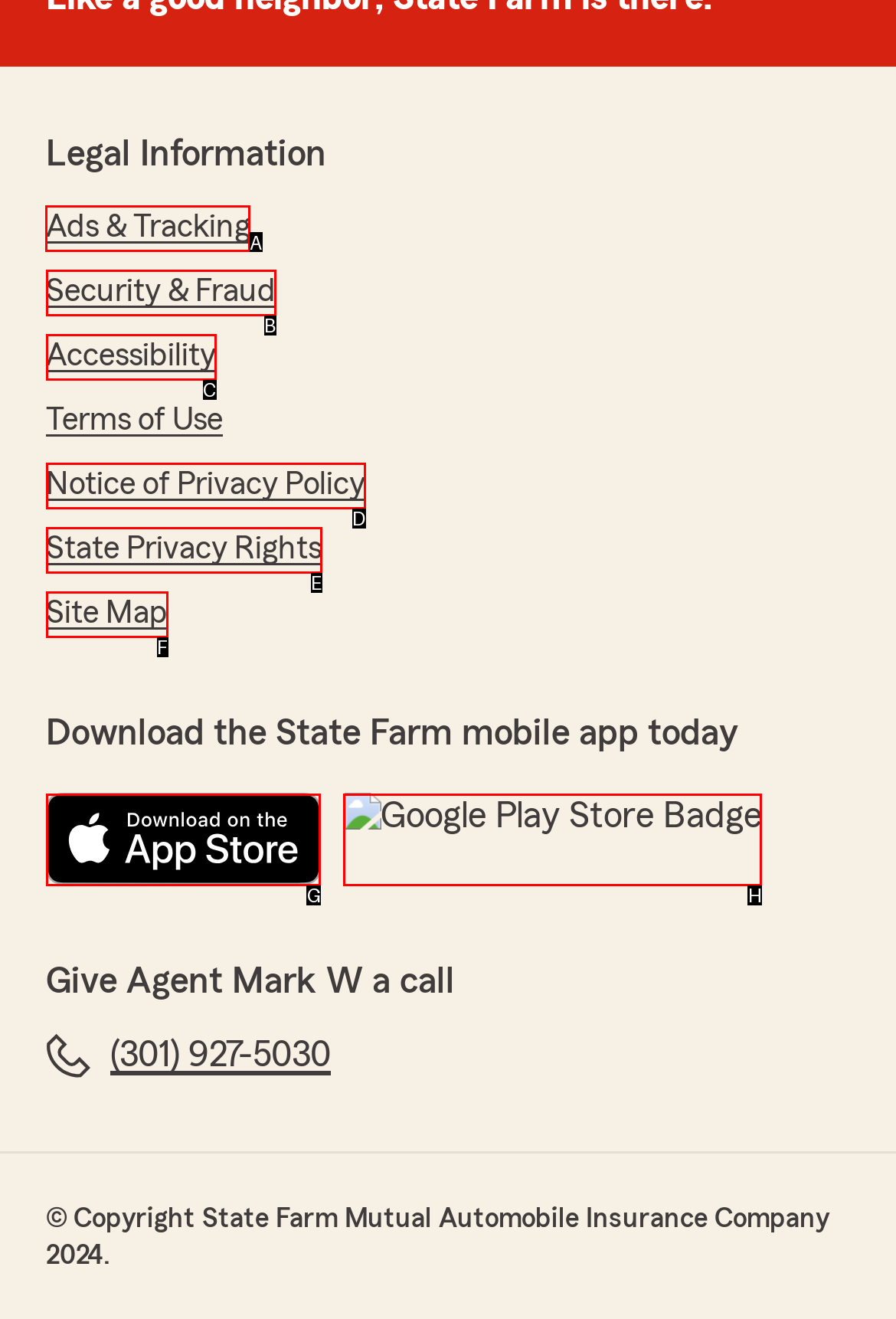Decide which HTML element to click to complete the task: Click the 'Ricercare' button Provide the letter of the appropriate option.

None